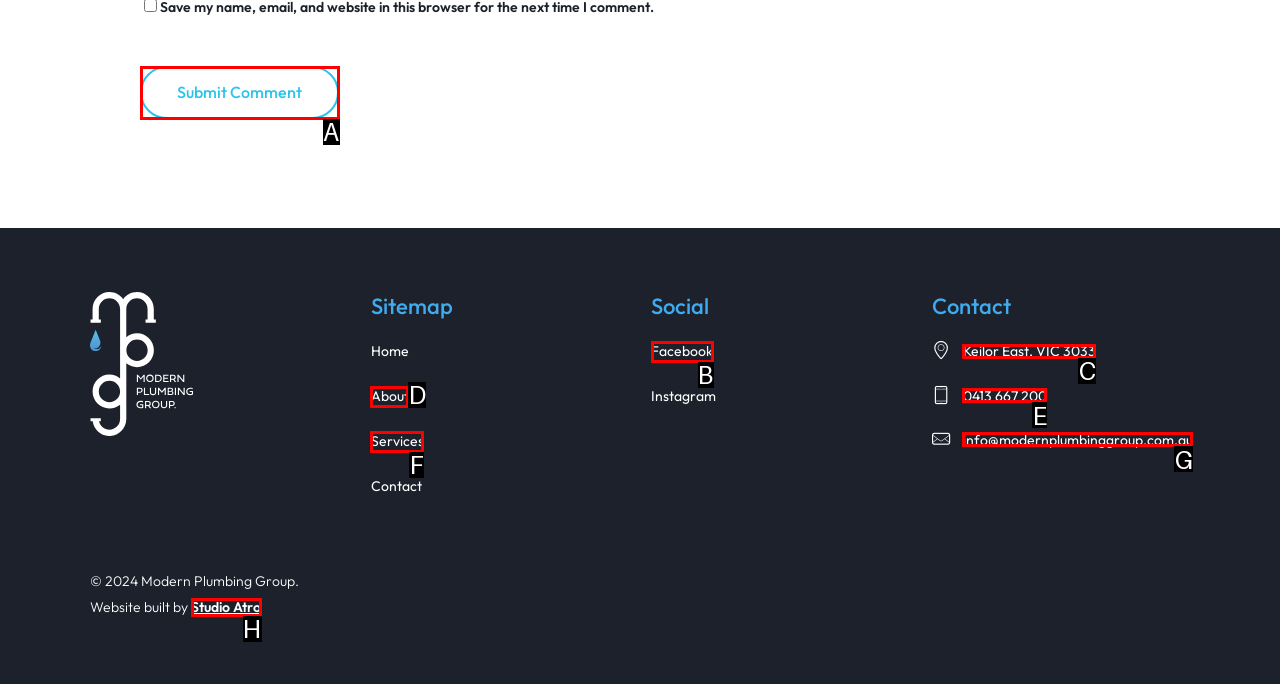Using the description: 0413 667 200, find the HTML element that matches it. Answer with the letter of the chosen option.

E